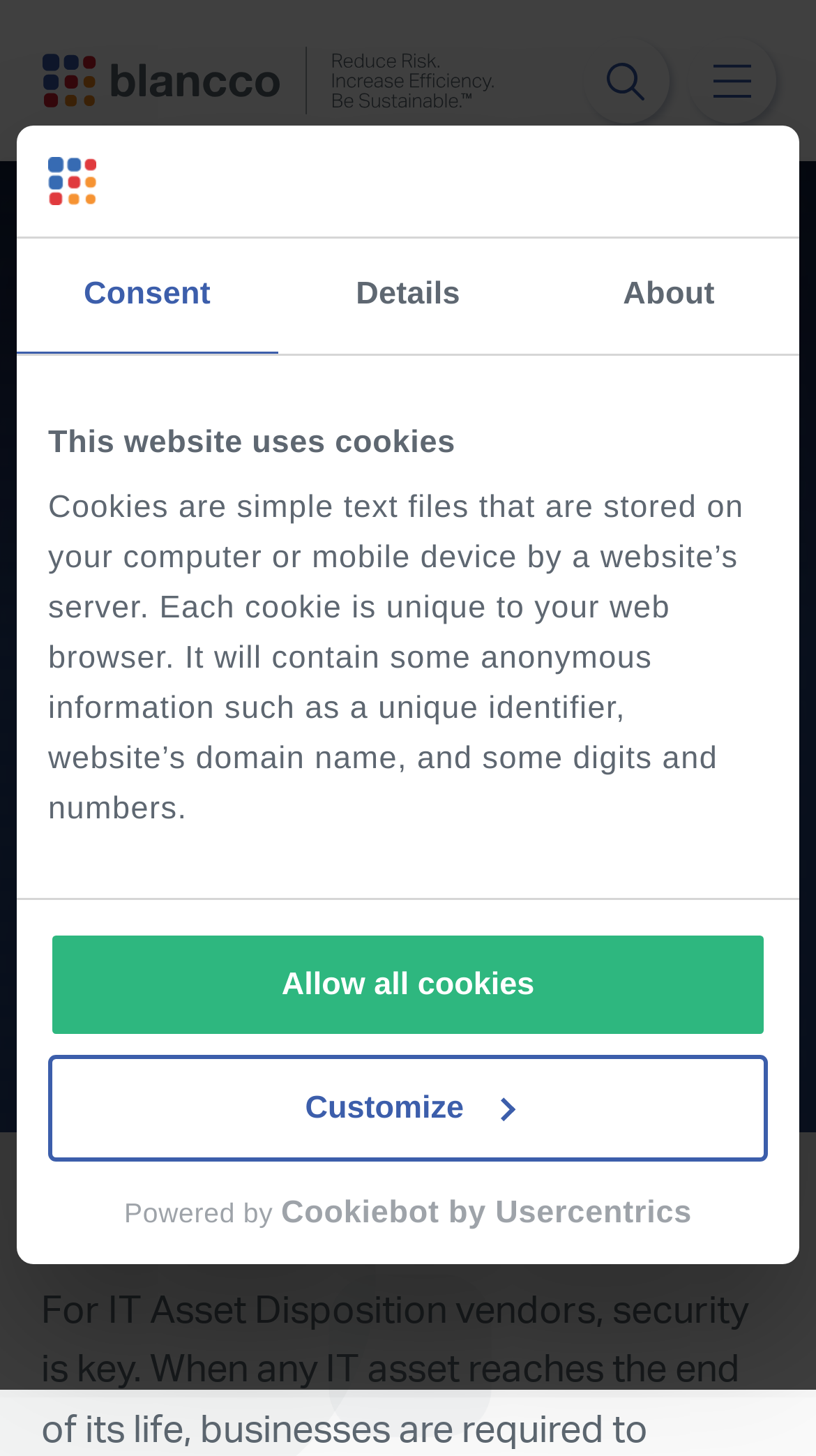Determine the bounding box coordinates of the section to be clicked to follow the instruction: "Search Blancco". The coordinates should be given as four float numbers between 0 and 1, formatted as [left, top, right, bottom].

[0.05, 0.429, 0.95, 0.526]